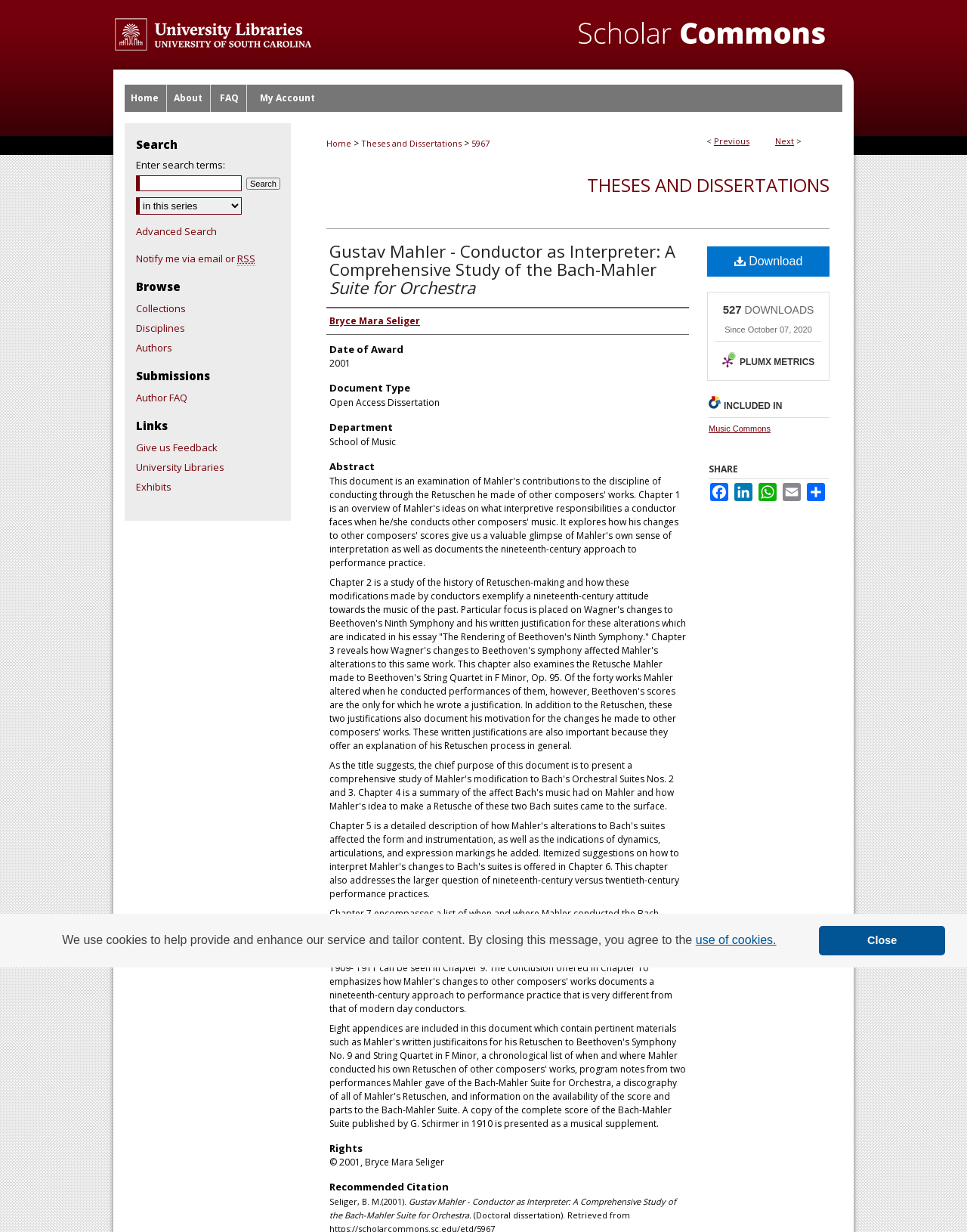Locate the bounding box coordinates of the element's region that should be clicked to carry out the following instruction: "Search for something". The coordinates need to be four float numbers between 0 and 1, i.e., [left, top, right, bottom].

[0.141, 0.142, 0.25, 0.155]